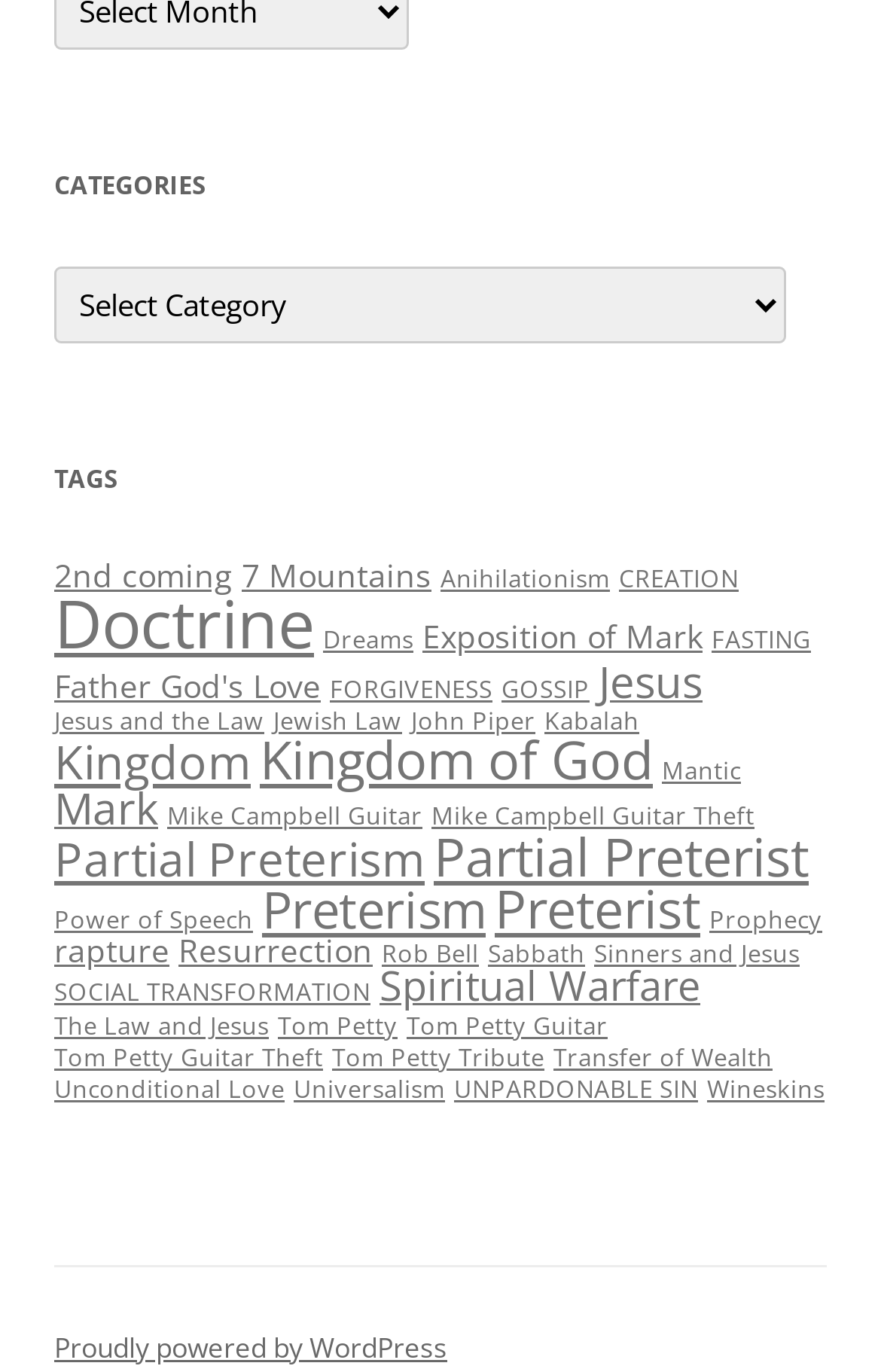Please determine the bounding box coordinates of the element to click on in order to accomplish the following task: "Select a category". Ensure the coordinates are four float numbers ranging from 0 to 1, i.e., [left, top, right, bottom].

[0.062, 0.195, 0.892, 0.251]